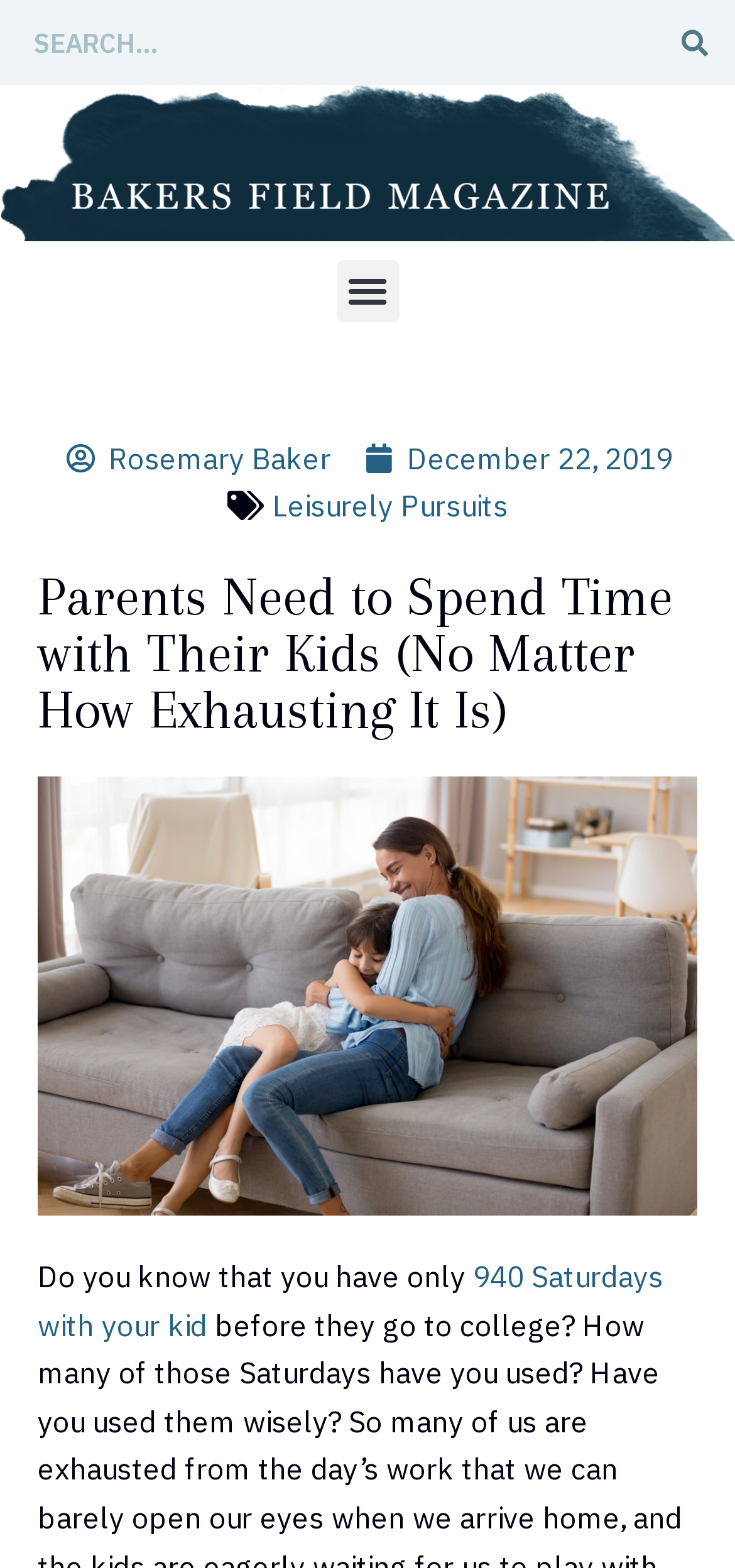Please provide a one-word or phrase answer to the question: 
How many Saturdays do parents have with their kids?

940